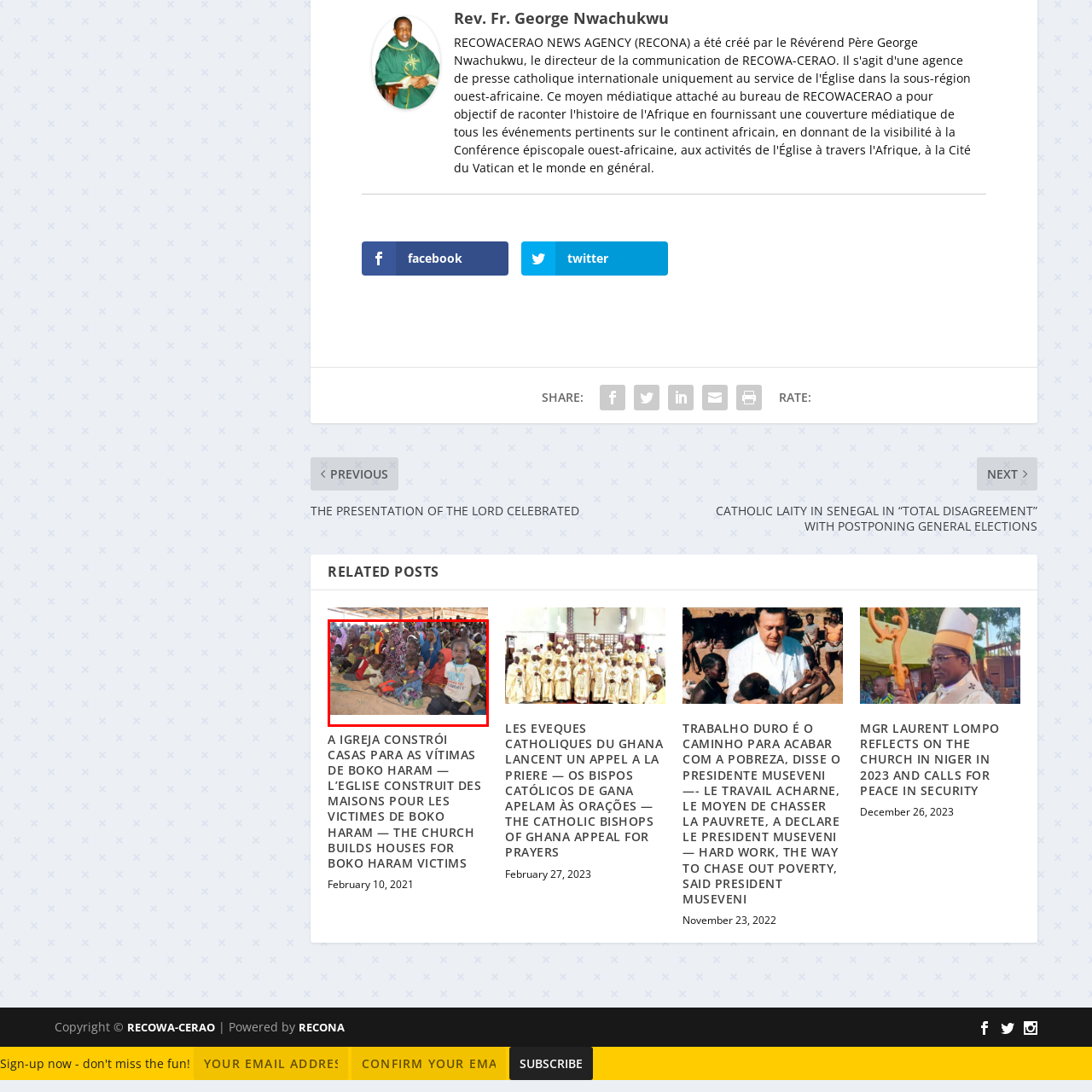Describe extensively the image that is contained within the red box.

The image depicts a gathering of individuals, primarily women and children, seated closely together in what appears to be a communal setting. The attendees are dressed in a variety of colorful traditional outfits, suggesting a cultural or community event. The expressions on their faces range from hopeful to solemn, reflecting the mixed emotions often experienced in such settings. In particular, a young child can be seen sitting in the lap of a woman, while another child positions themselves in front, conveying moments of familial connection amidst the larger group. This scene captures a poignant moment, likely related to the theme of community resilience or humanitarian efforts, which is in line with the surrounding content discussing initiatives to support victims affected by adversity.